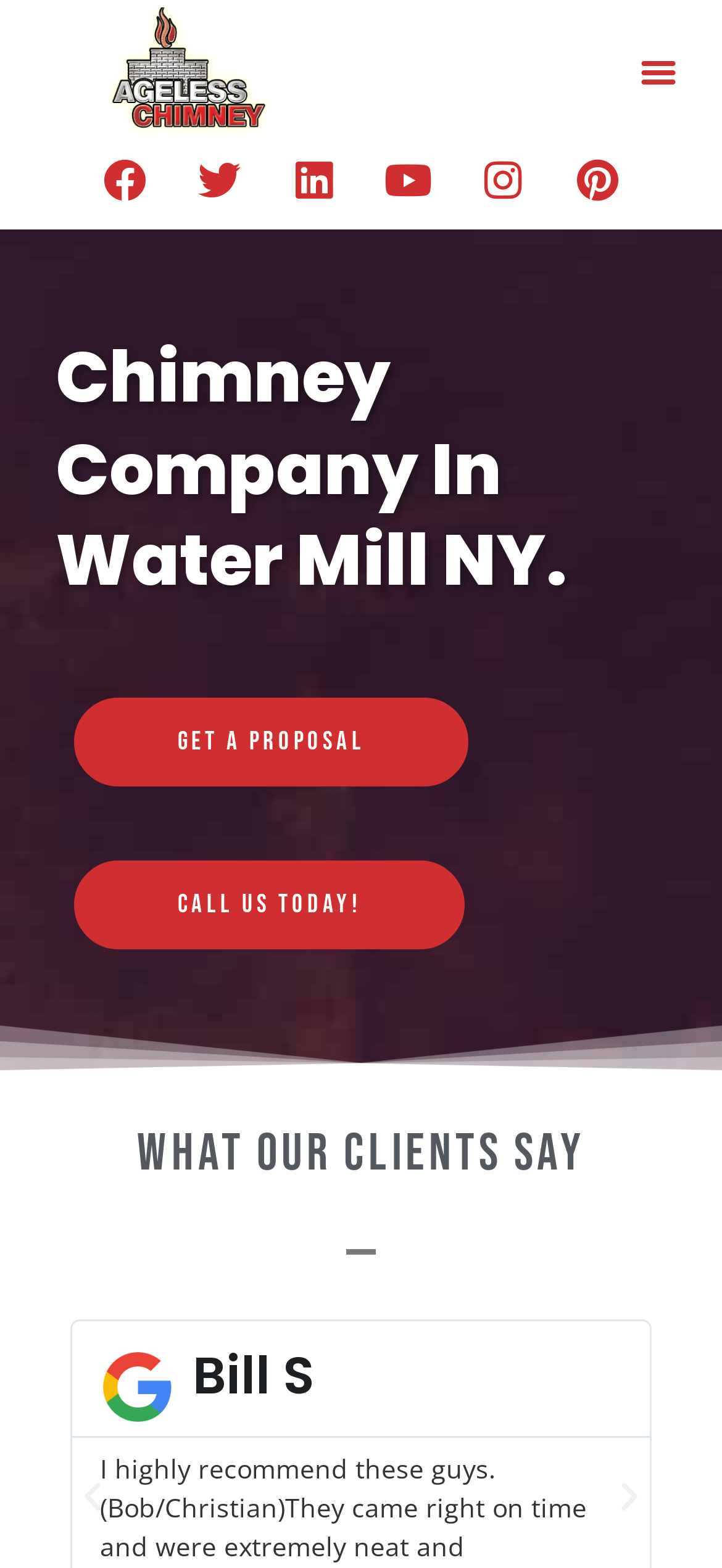Locate the bounding box coordinates of the area where you should click to accomplish the instruction: "Call us today".

[0.103, 0.549, 0.644, 0.606]